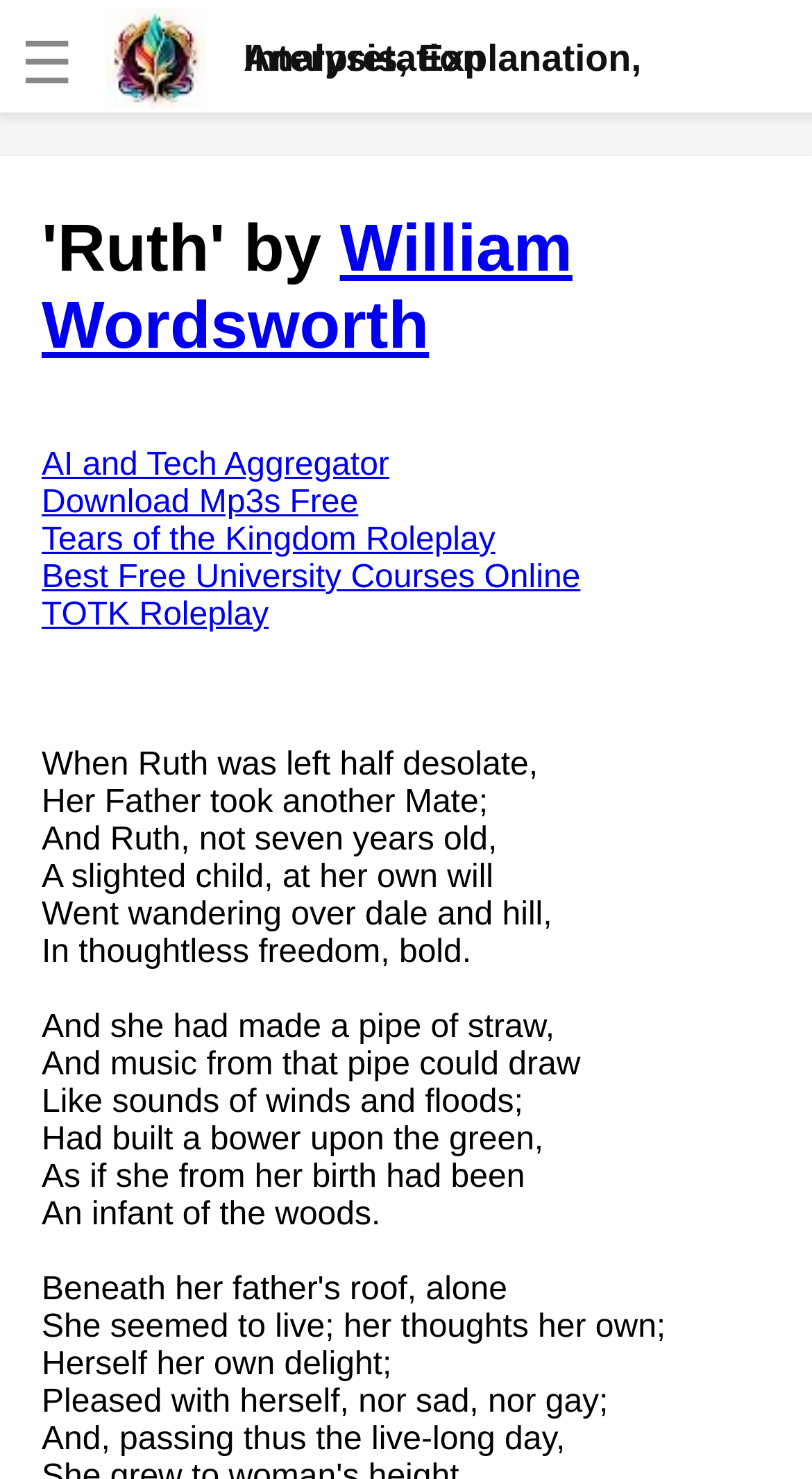Provide the bounding box coordinates for the area that should be clicked to complete the instruction: "Click the 'William Wordsworth' link".

[0.051, 0.143, 0.705, 0.246]